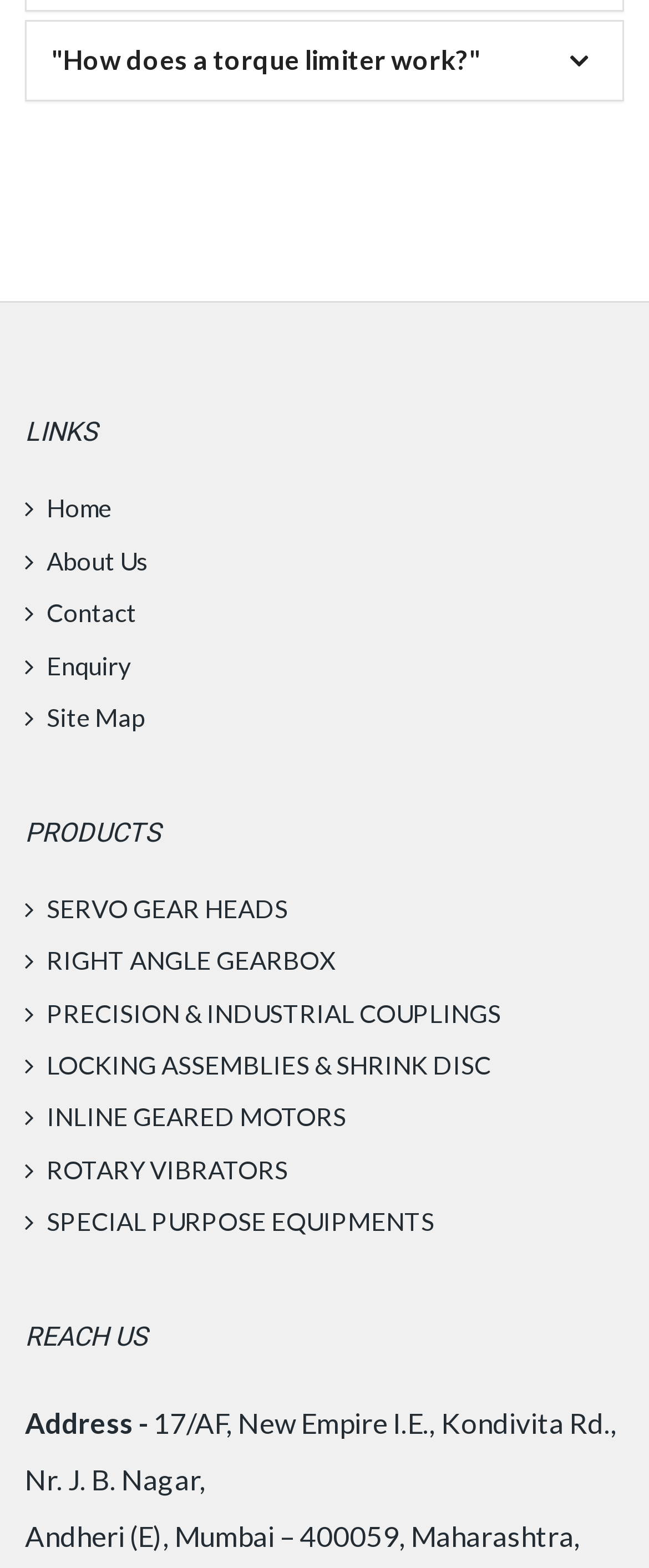Show the bounding box coordinates of the element that should be clicked to complete the task: "Contact us".

[0.038, 0.381, 0.21, 0.4]